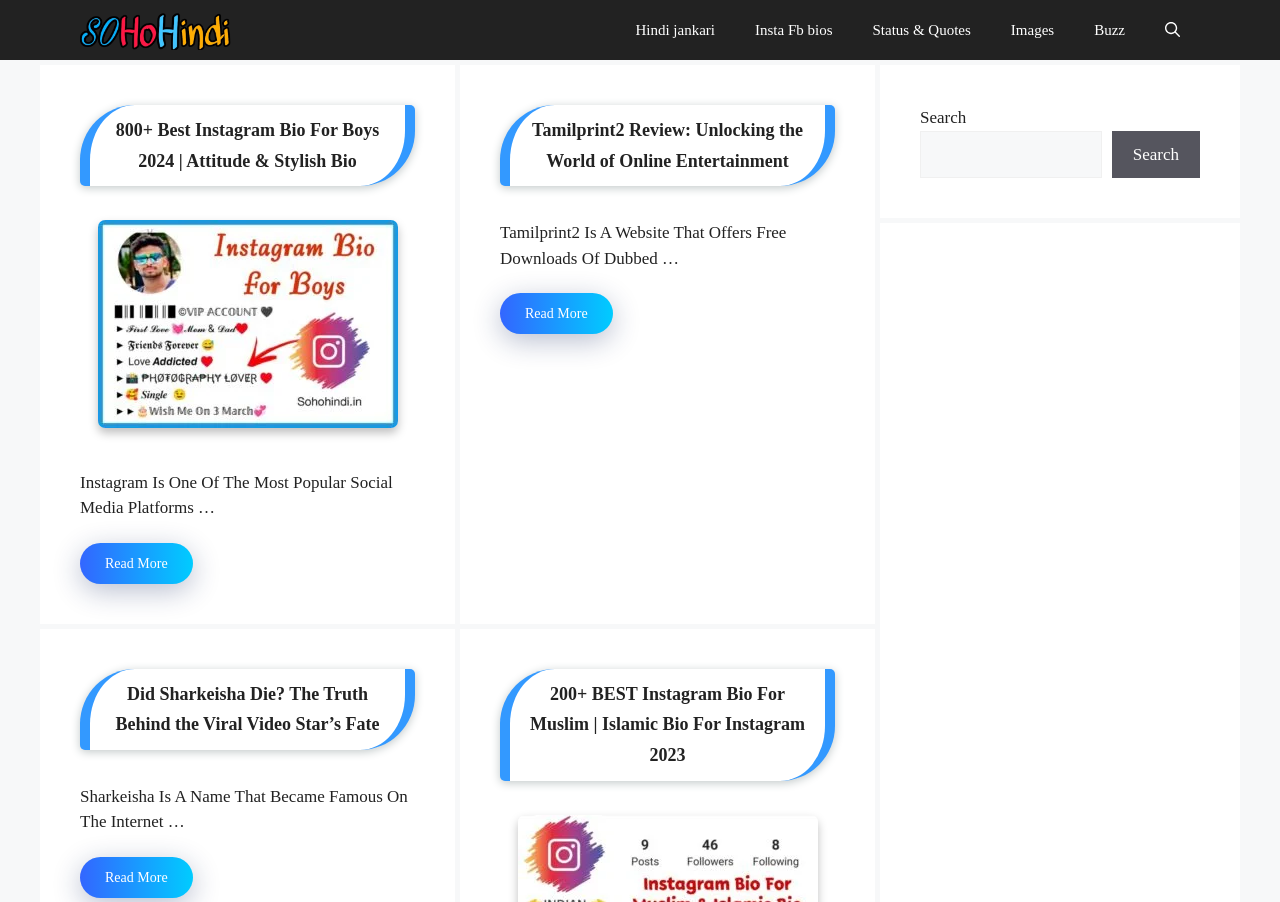What is the website's primary navigation menu?
From the image, respond using a single word or phrase.

Primary